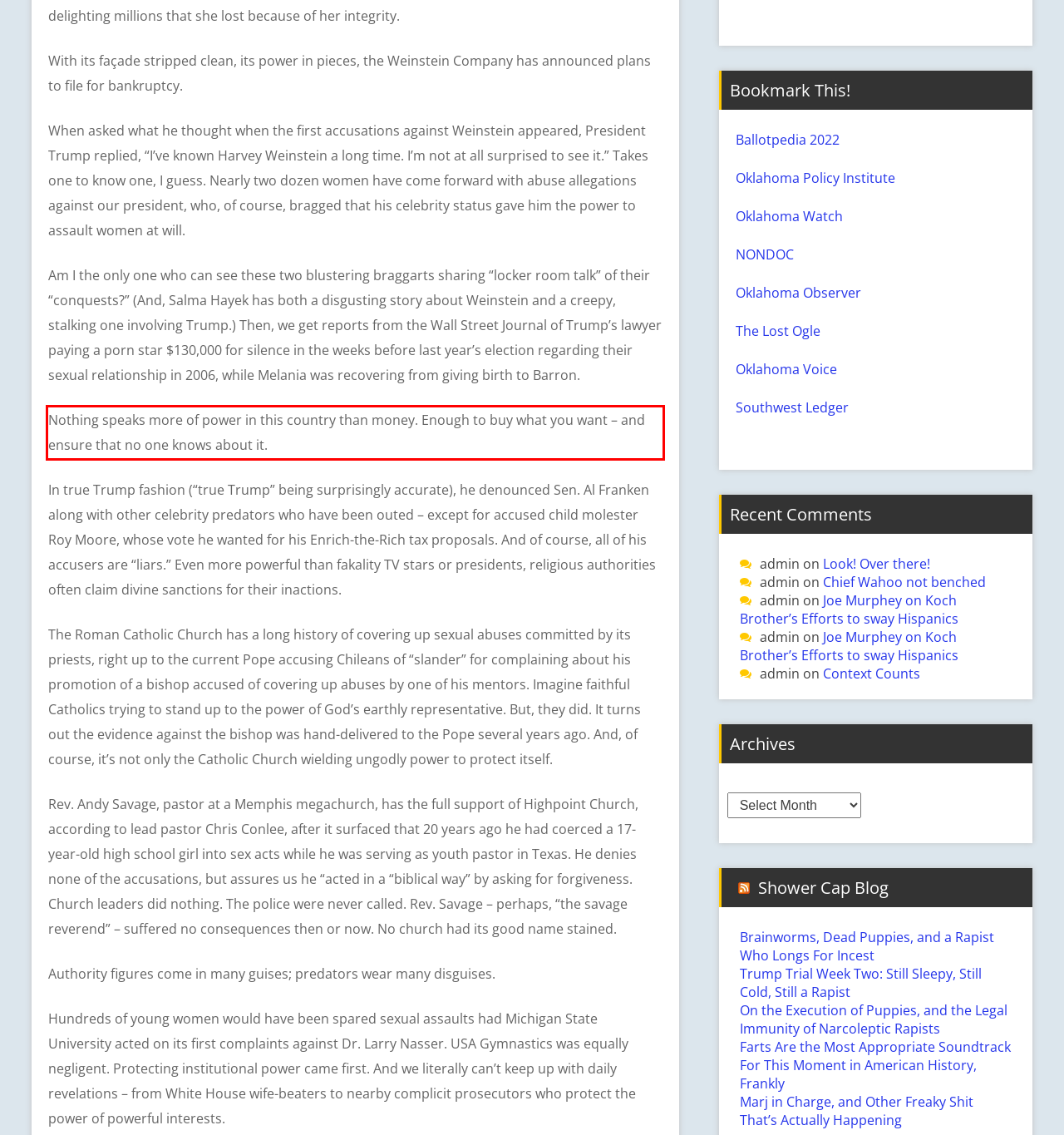You are provided with a screenshot of a webpage featuring a red rectangle bounding box. Extract the text content within this red bounding box using OCR.

Nothing speaks more of power in this country than money. Enough to buy what you want – and ensure that no one knows about it.